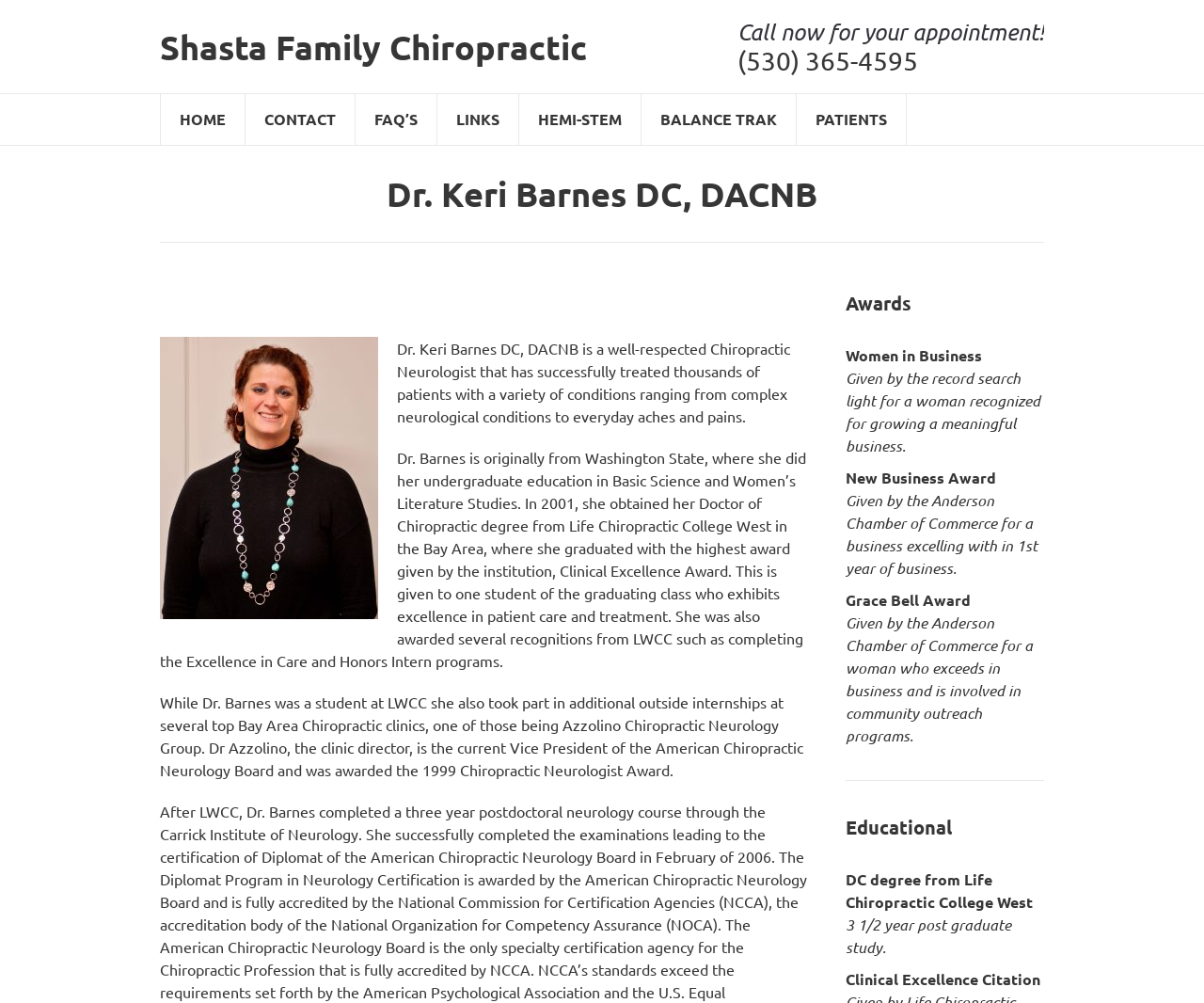Refer to the screenshot and give an in-depth answer to this question: How many awards are listed on the webpage?

By examining the webpage content, specifically the section under the heading 'Awards', it can be seen that there are four awards listed: 'Women in Business', 'New Business Award', 'Grace Bell Award', and 'Clinical Excellence Citation'.